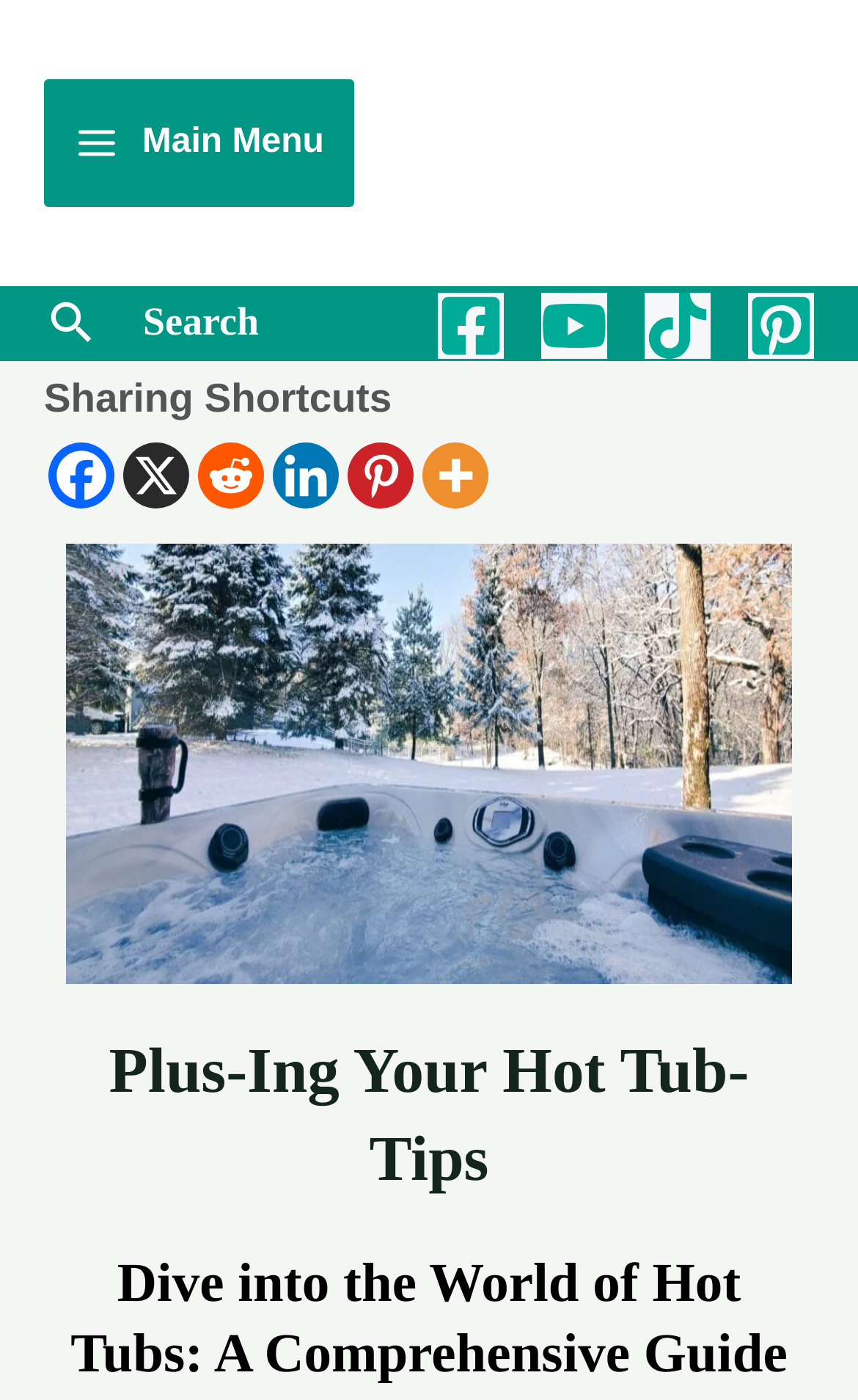Identify the bounding box of the HTML element described as: "Main Menu Main Menu".

[0.051, 0.057, 0.413, 0.147]